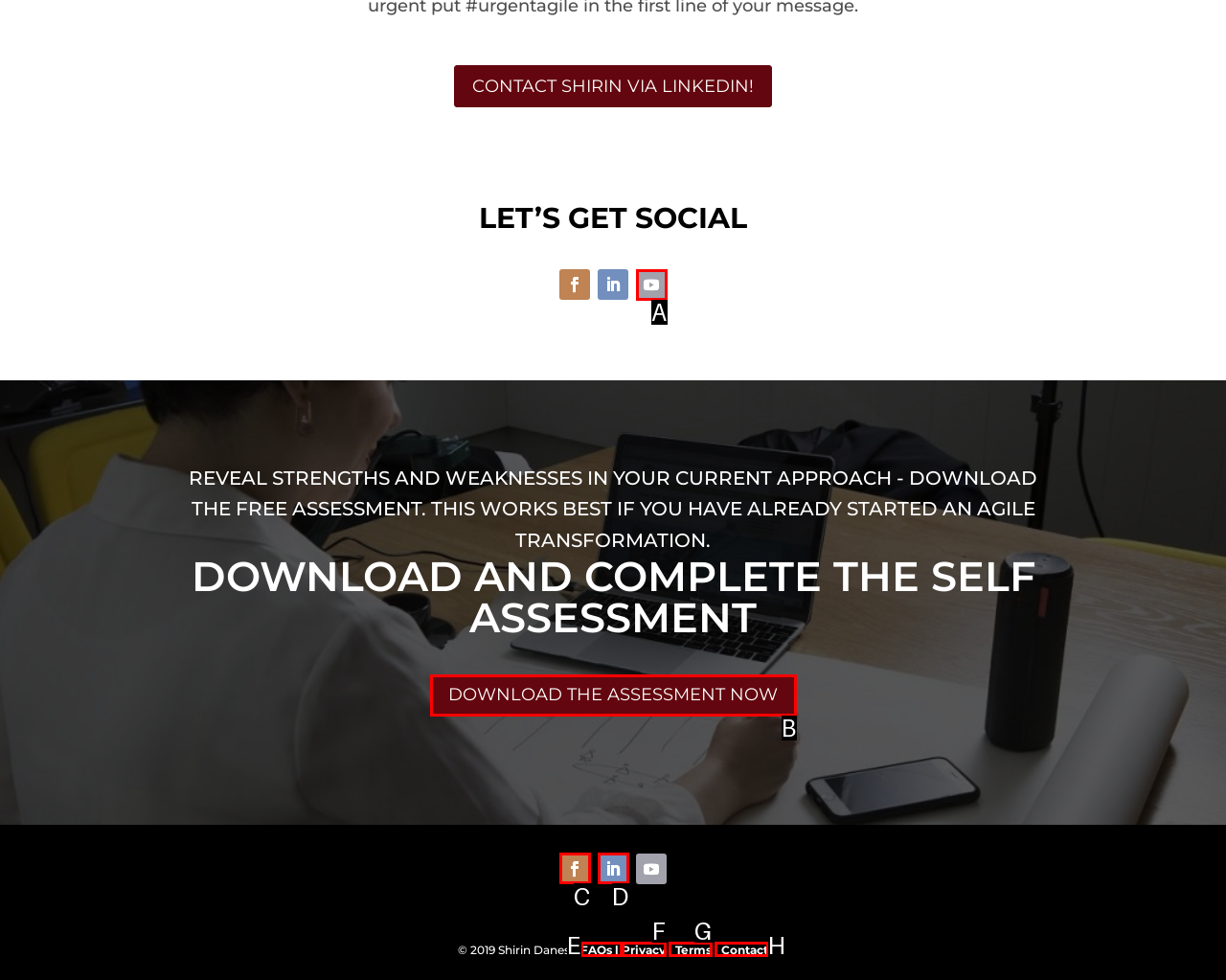From the given choices, determine which HTML element matches the description: Download the Assessment Now. Reply with the appropriate letter.

B